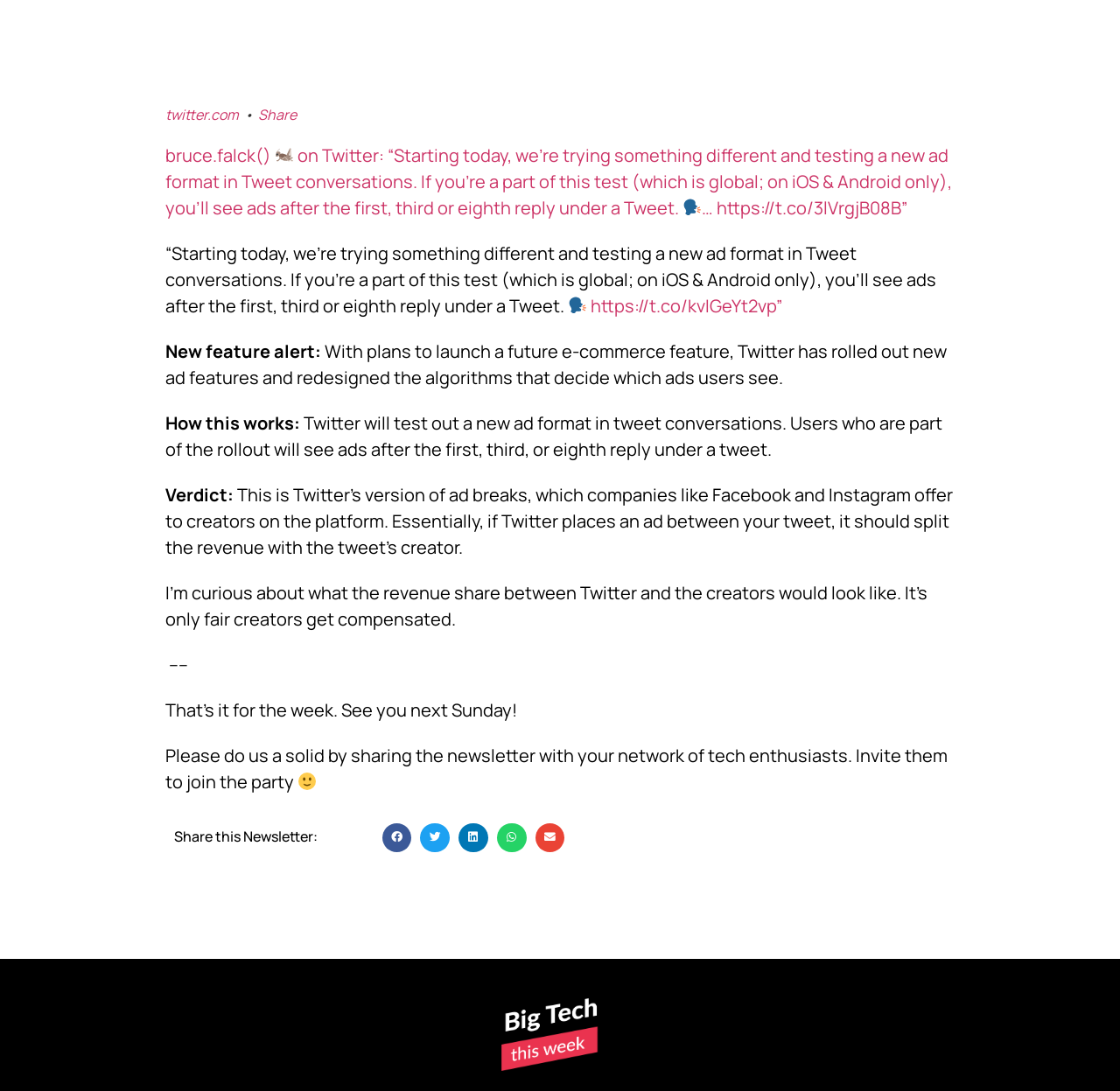What is the topic of the newsletter?
Refer to the image and give a detailed answer to the question.

The topic of the newsletter can be inferred from the text content, which discusses Twitter's new ad format in tweet conversations and its potential revenue sharing with creators.